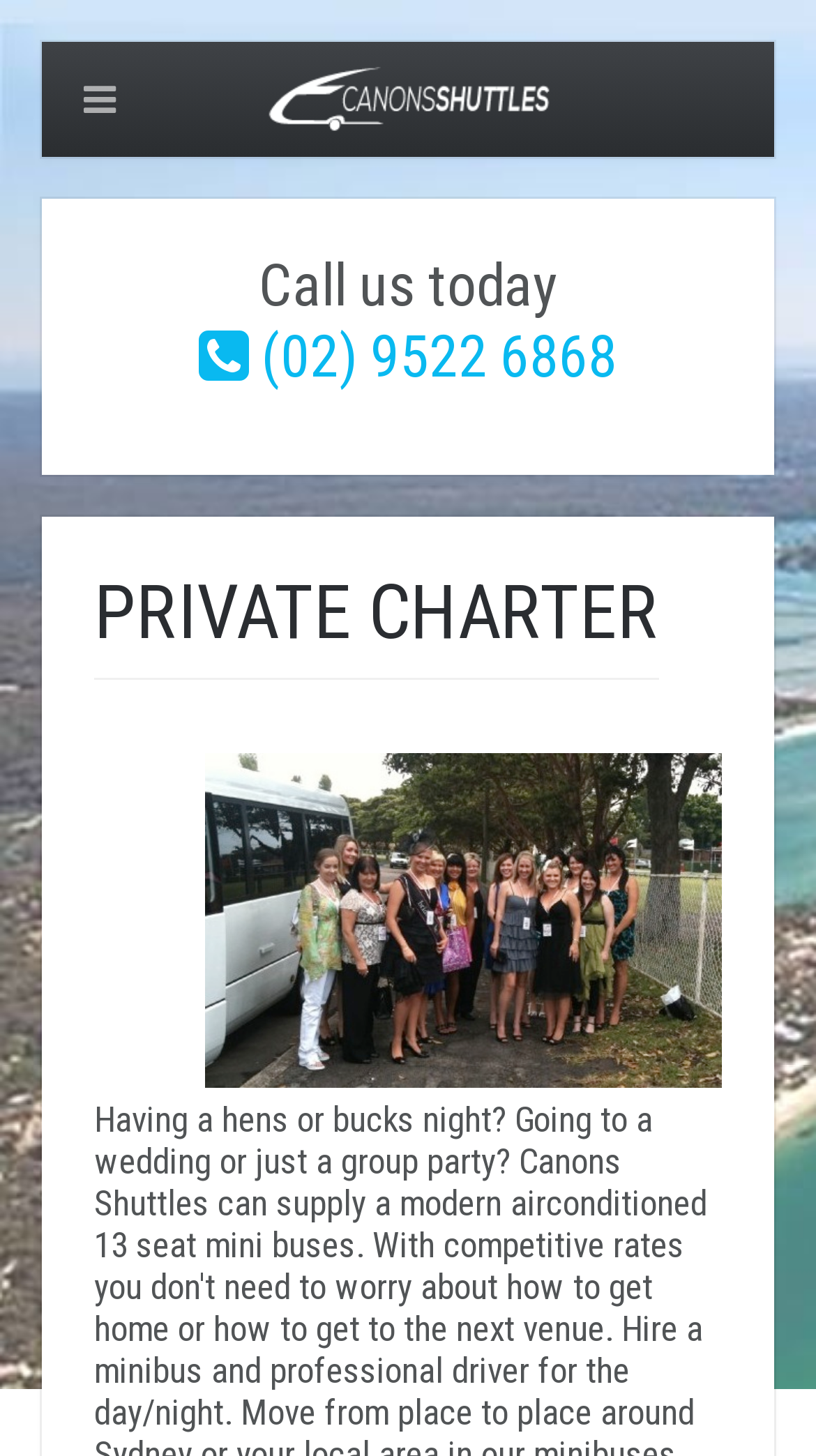Identify the bounding box for the UI element that is described as follows: "alt="canons-logo-small"".

[0.327, 0.055, 0.673, 0.078]